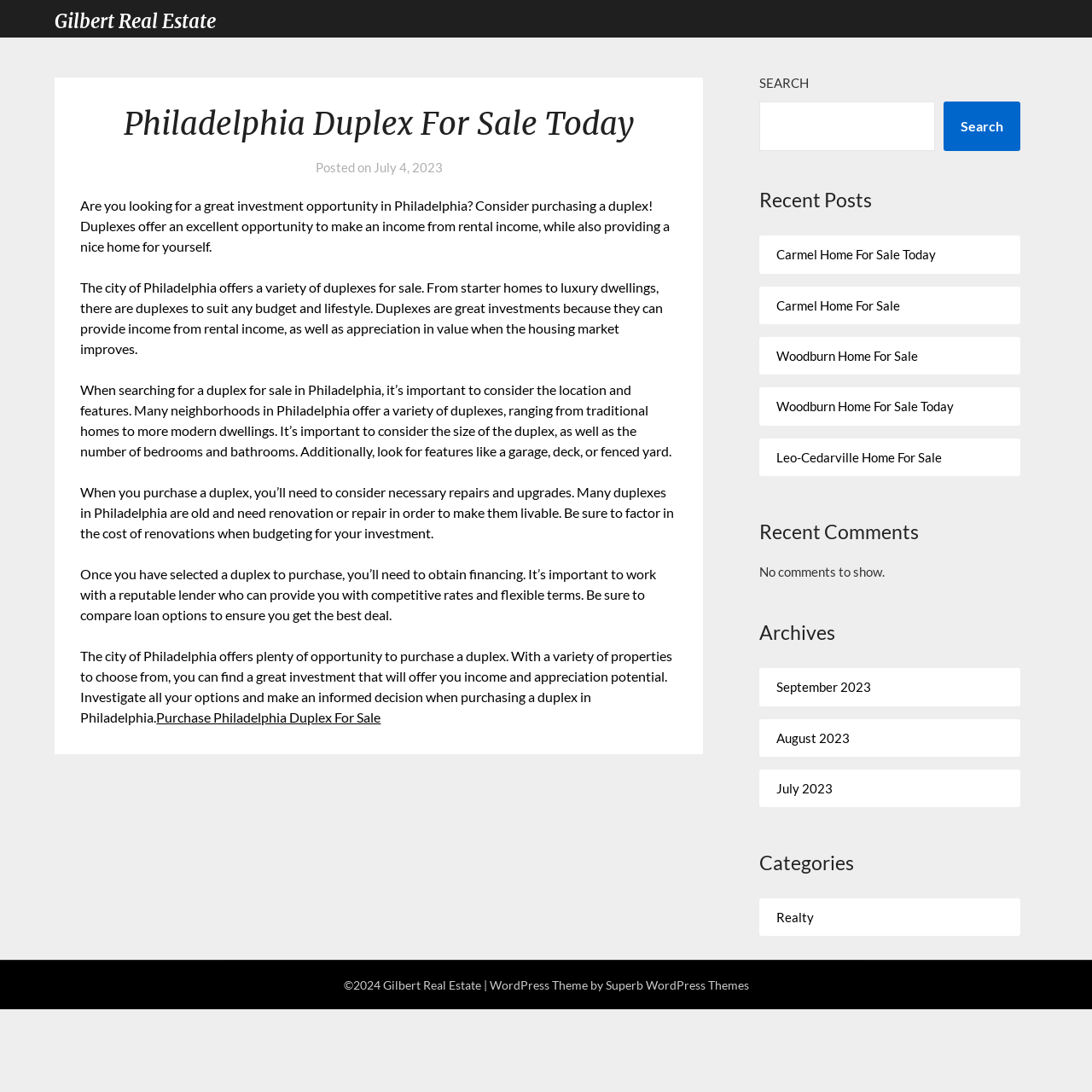What is the topic of the main article?
Please provide a comprehensive answer based on the visual information in the image.

The main article is about Philadelphia duplexes for sale, as indicated by the heading 'Philadelphia Duplex For Sale Today' and the content of the article which discusses the benefits and considerations of purchasing a duplex in Philadelphia.